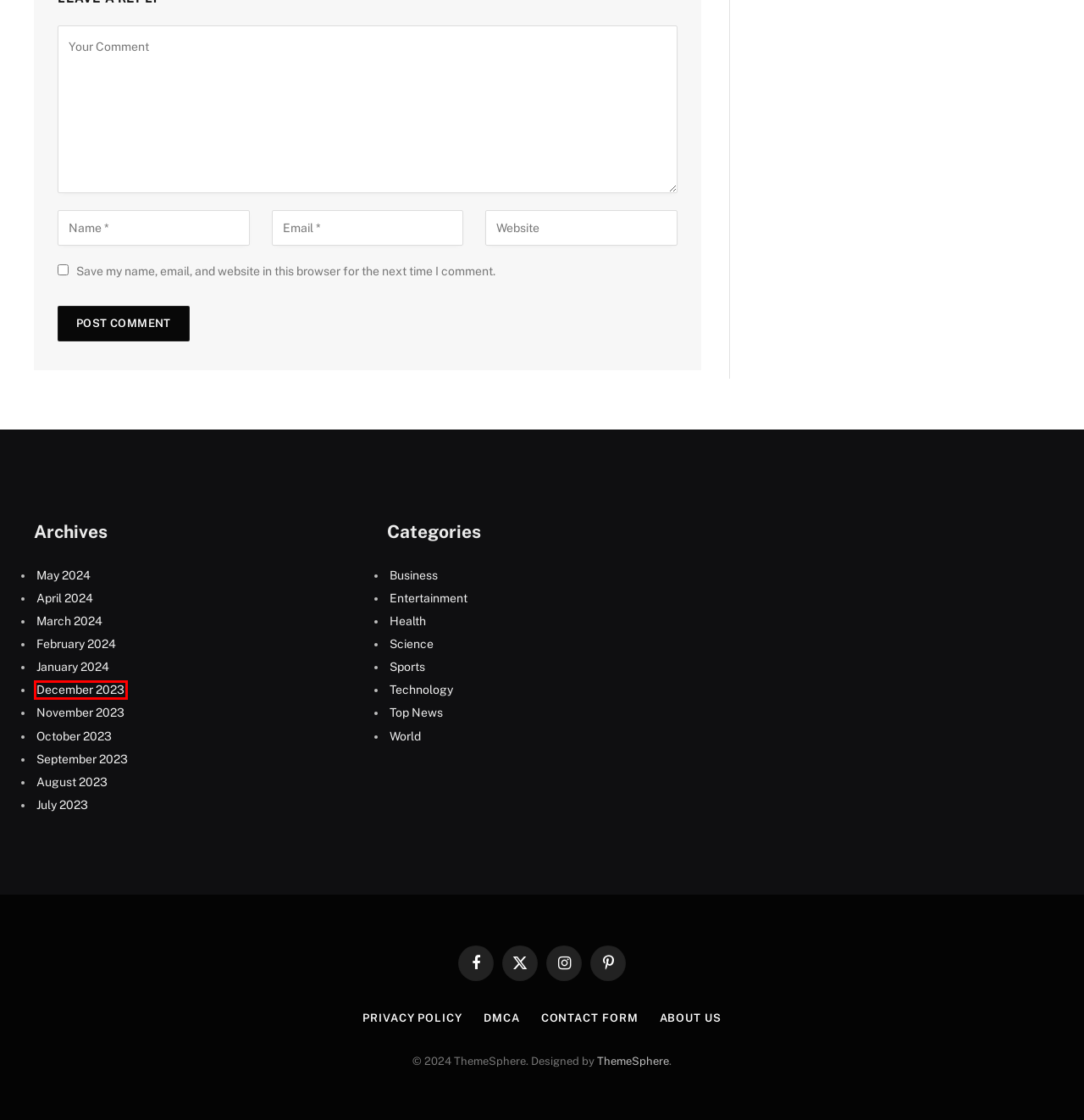You have a screenshot of a webpage with an element surrounded by a red bounding box. Choose the webpage description that best describes the new page after clicking the element inside the red bounding box. Here are the candidates:
A. Technology Archives - News Releases NSW Northern Rivers
B. December 2023 - News Releases NSW Northern Rivers
C. November 2023 - News Releases NSW Northern Rivers
D. October 2023 - News Releases NSW Northern Rivers
E. February 2024 - News Releases NSW Northern Rivers
F. April 2024 - News Releases NSW Northern Rivers
G. Business Archives - News Releases NSW Northern Rivers
H. January 2024 - News Releases NSW Northern Rivers

B